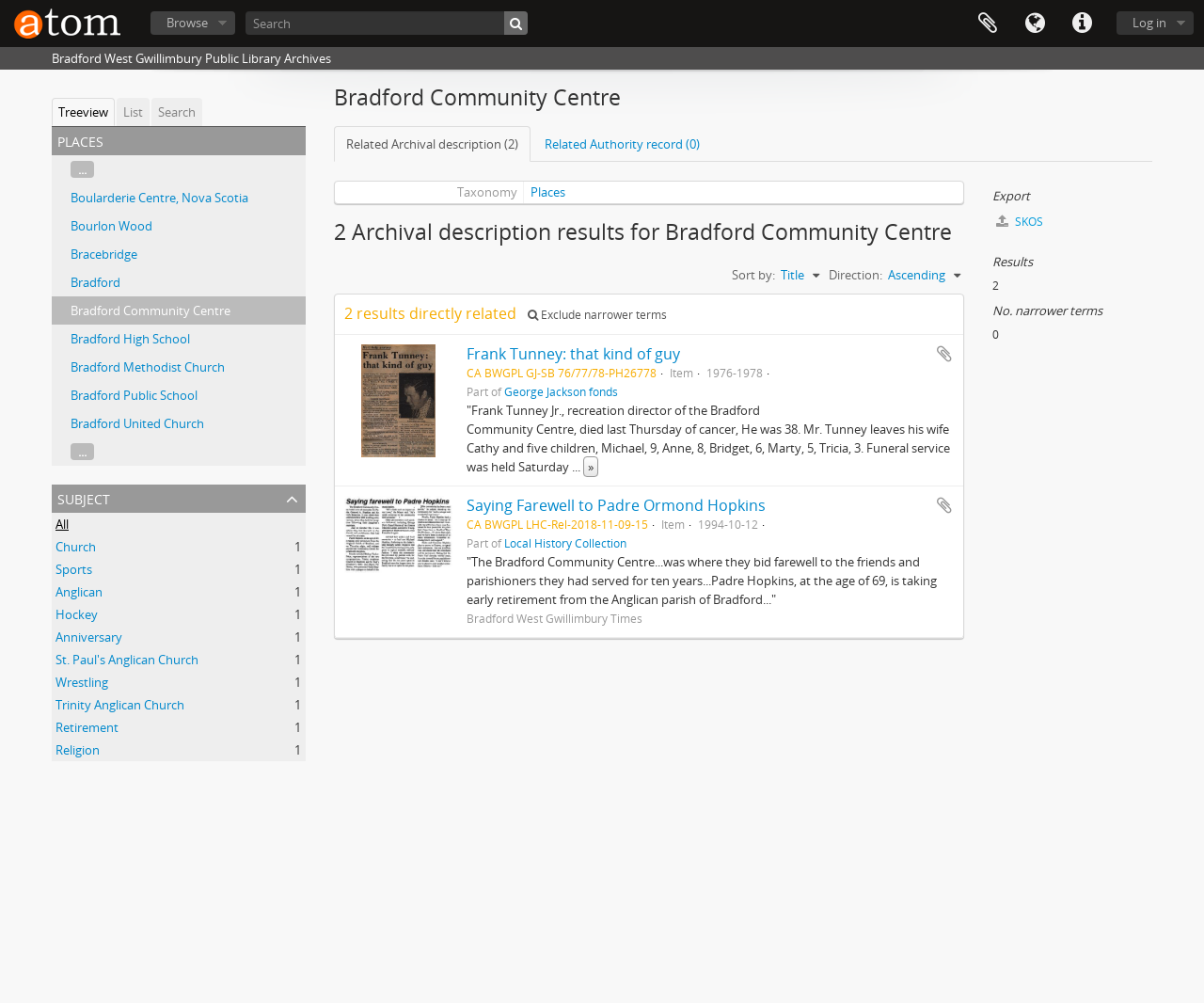Create an in-depth description of the webpage, covering main sections.

The webpage is the Bradford West Gwillimbury Public Library Archives, which appears to be a digital archive of historical records and documents. At the top of the page, there is a header section with several buttons and links, including a search bar, a "Browse" button, a "Log in" button, and several other buttons with icons. Below the header, there is a main content area with a title "Bradford Community Centre" and several links and buttons related to archival descriptions and authority records.

The main content area is divided into several sections. On the left side, there is a list of links to various places, including Boularderie Centre, Nova Scotia, and Bradford Community Centre. Below this list, there is a section with several links to archival descriptions, including "Church, 1 results" and "Sports, 1 results". 

On the right side of the main content area, there are two articles with images, each with a title, a description, and several links and buttons. The first article is about Frank Tunney, a recreation director who died of cancer, and the second article is about Padre Ormond Hopkins, who took early retirement from the Anglican parish of Bradford. 

At the bottom of the page, there are several links and buttons, including an "Export" section with a link to SKOS, and a "Results" section with links to various archival descriptions. Overall, the webpage appears to be a digital archive of historical records and documents related to the Bradford West Gwillimbury Public Library Archives.